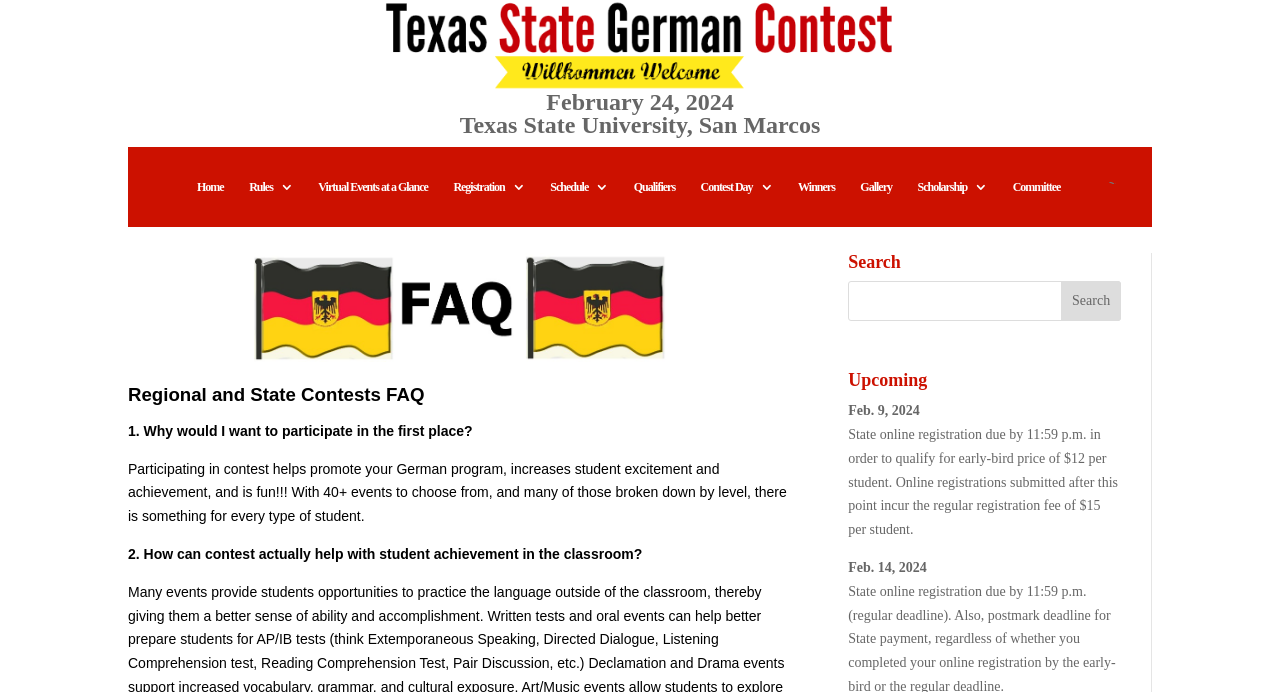What is the name of the university hosting the contest?
Use the information from the screenshot to give a comprehensive response to the question.

I found the answer by looking at the top of the webpage, where it says 'Texas State University, San Marcos'.